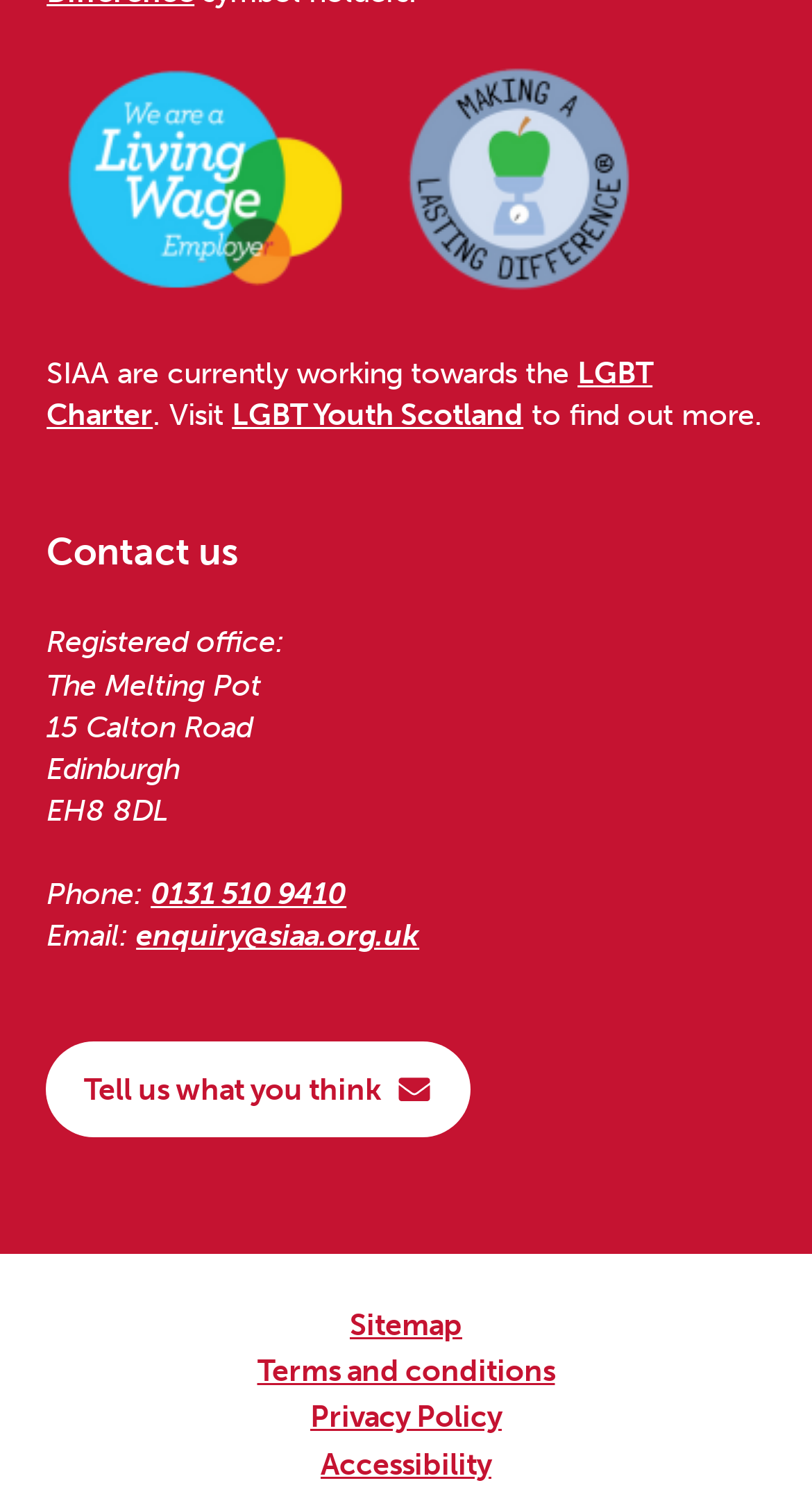Identify the bounding box coordinates of the area you need to click to perform the following instruction: "Contact LGBT Youth Scotland".

[0.286, 0.262, 0.645, 0.287]